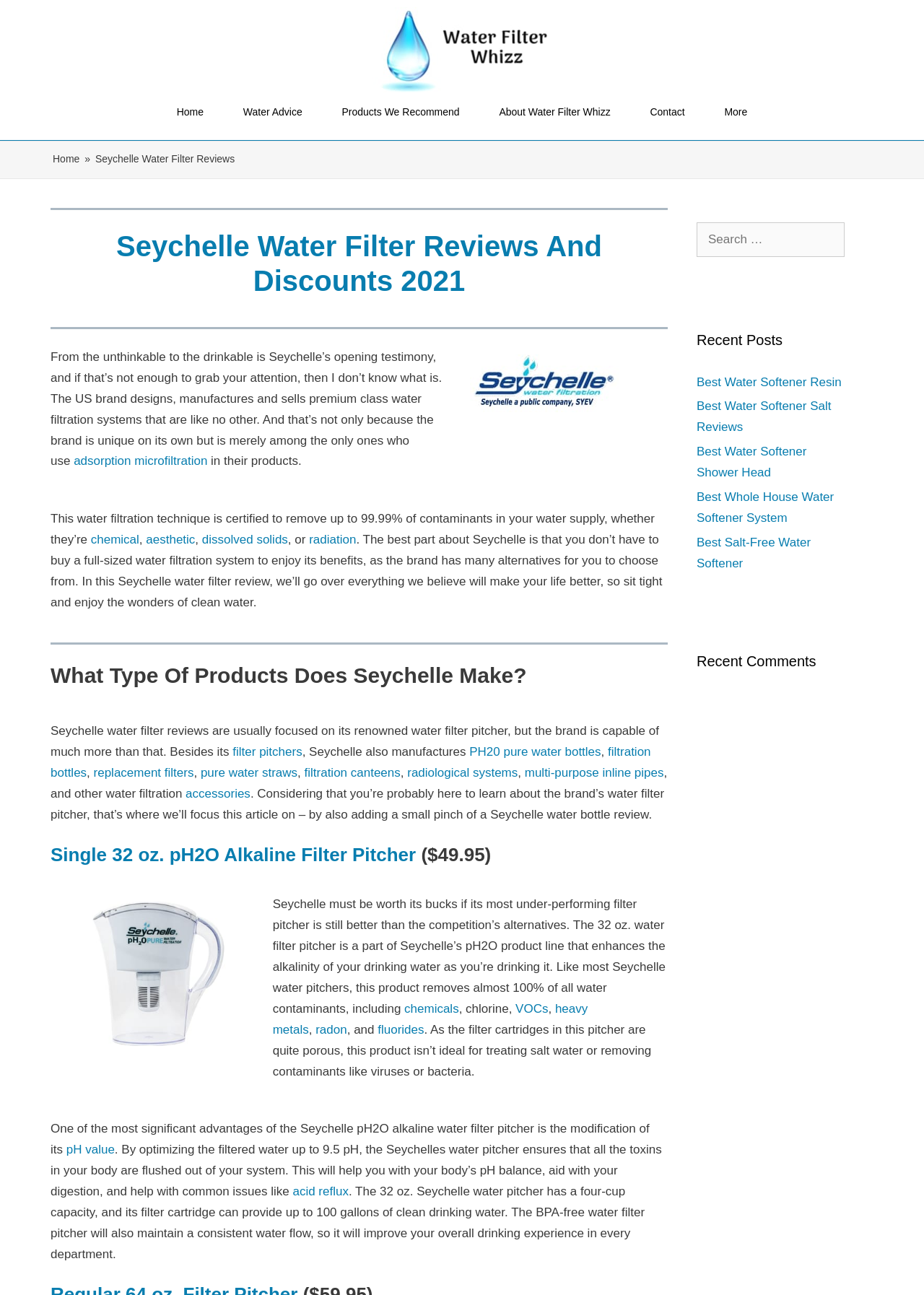Specify the bounding box coordinates of the element's region that should be clicked to achieve the following instruction: "Learn more about 'adsorption microfiltration'". The bounding box coordinates consist of four float numbers between 0 and 1, in the format [left, top, right, bottom].

[0.08, 0.351, 0.224, 0.361]